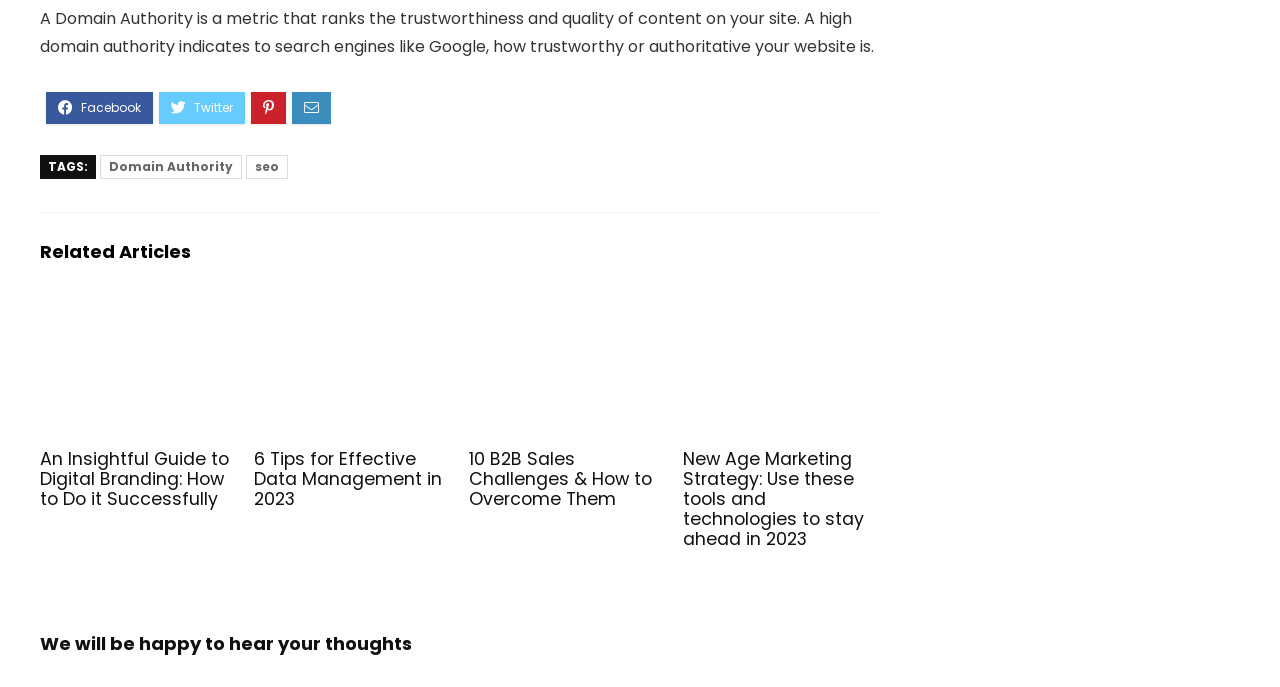Pinpoint the bounding box coordinates of the area that must be clicked to complete this instruction: "Read the article about New Age Marketing Strategy".

[0.533, 0.654, 0.687, 0.799]